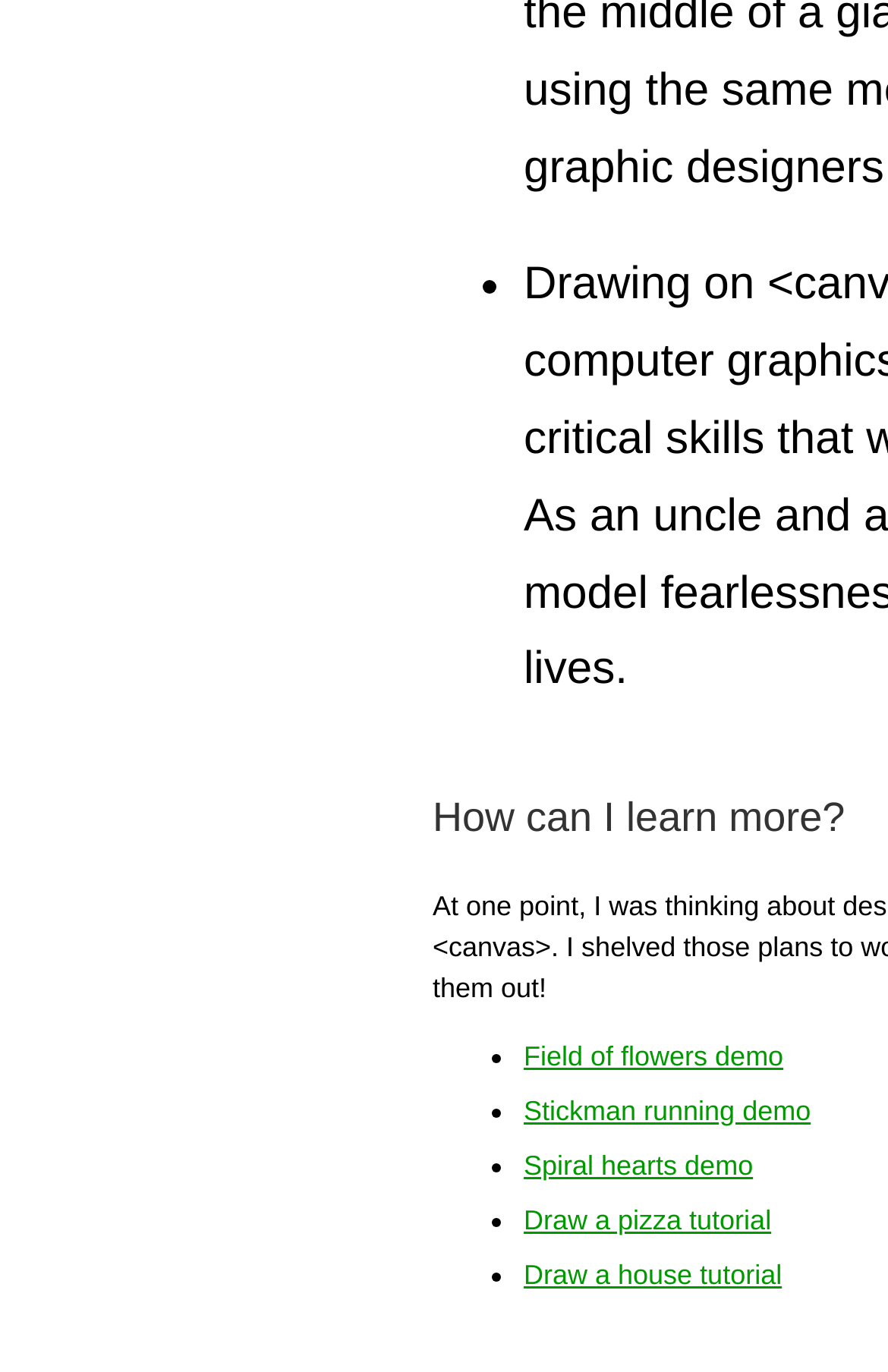Bounding box coordinates are specified in the format (top-left x, top-left y, bottom-right x, bottom-right y). All values are floating point numbers bounded between 0 and 1. Please provide the bounding box coordinate of the region this sentence describes: Draw a house tutorial

[0.59, 0.557, 0.88, 0.581]